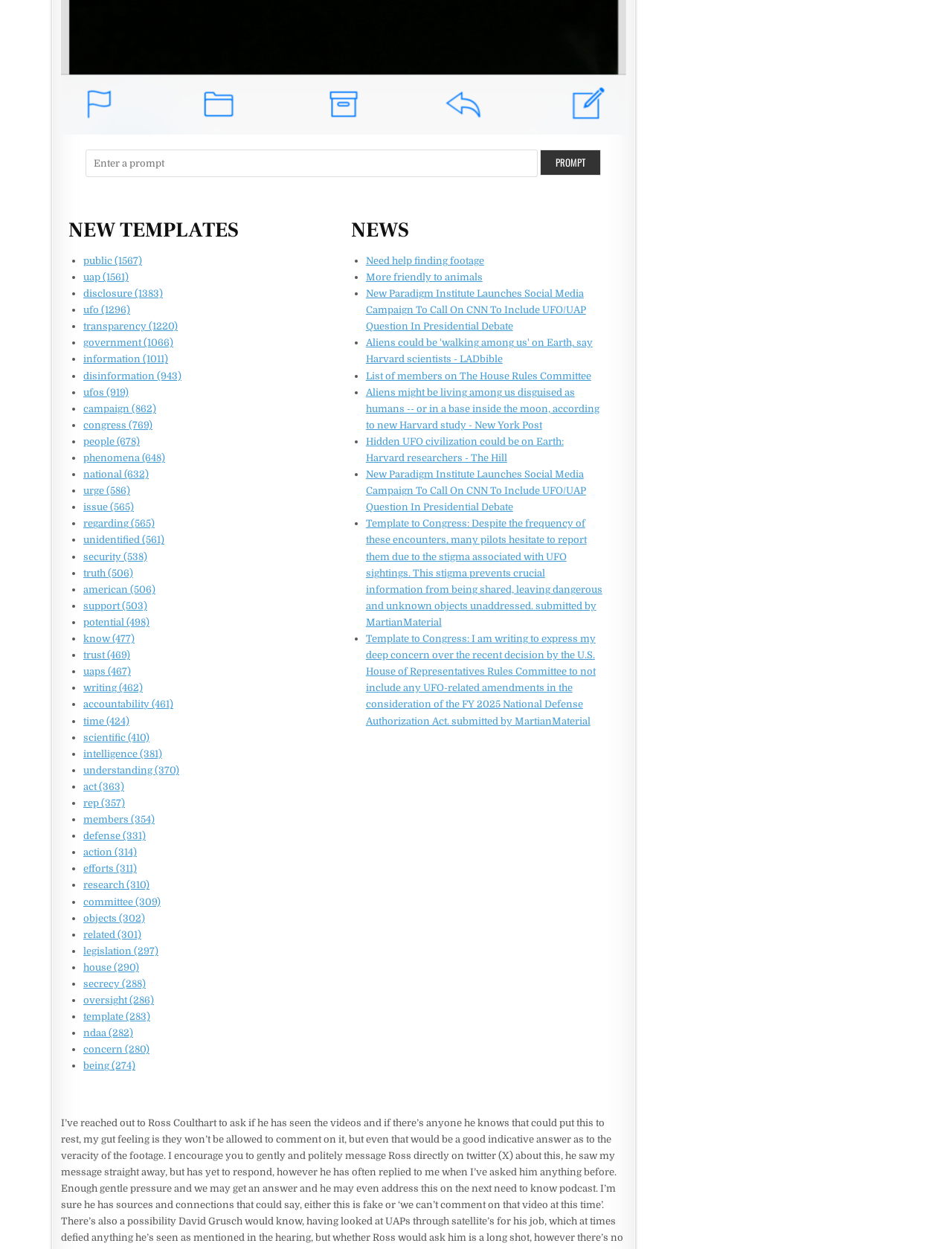What is the theme of the links?
Answer the question based on the image using a single word or a brief phrase.

Government and information